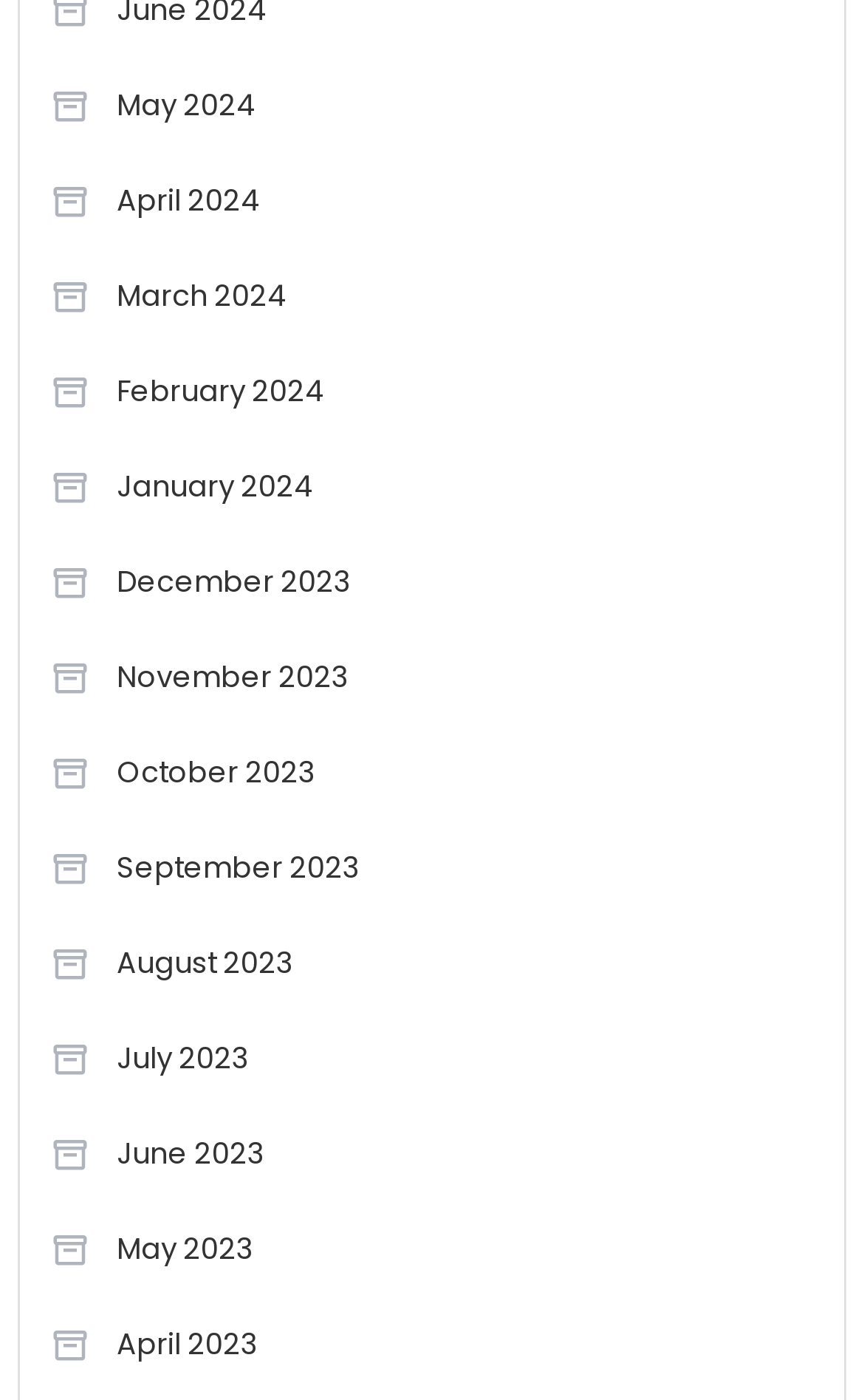Locate the bounding box coordinates of the clickable area to execute the instruction: "View August 2023". Provide the coordinates as four float numbers between 0 and 1, represented as [left, top, right, bottom].

[0.058, 0.663, 0.341, 0.714]